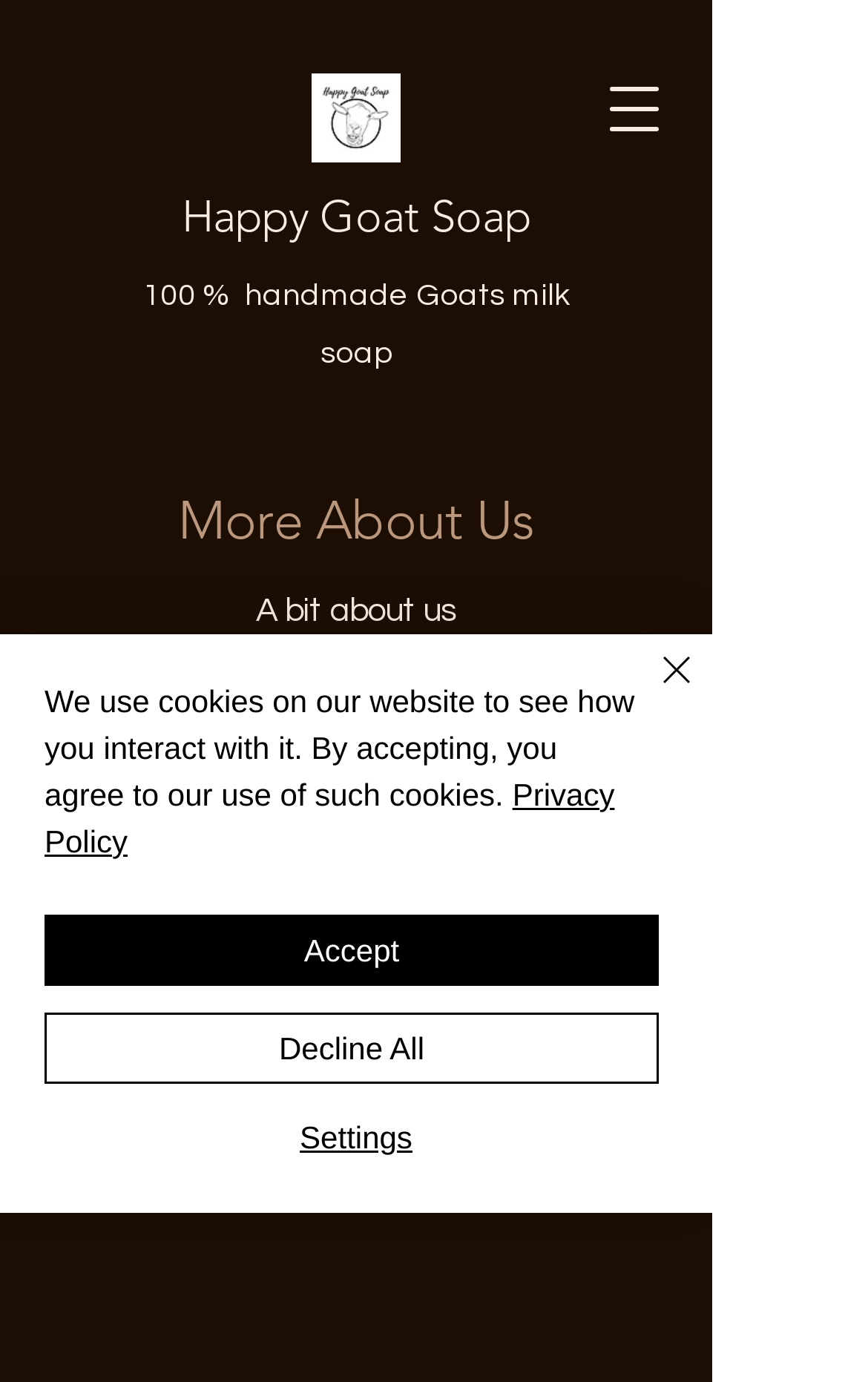What is the purpose of the 'Open navigation menu' button?
Offer a detailed and full explanation in response to the question.

The 'Open navigation menu' button is a button that, when clicked, will open a menu, as indicated by the 'hasPopup: dialog' property. The menu contains a heading 'More About Us' and a static text 'A bit about us'.